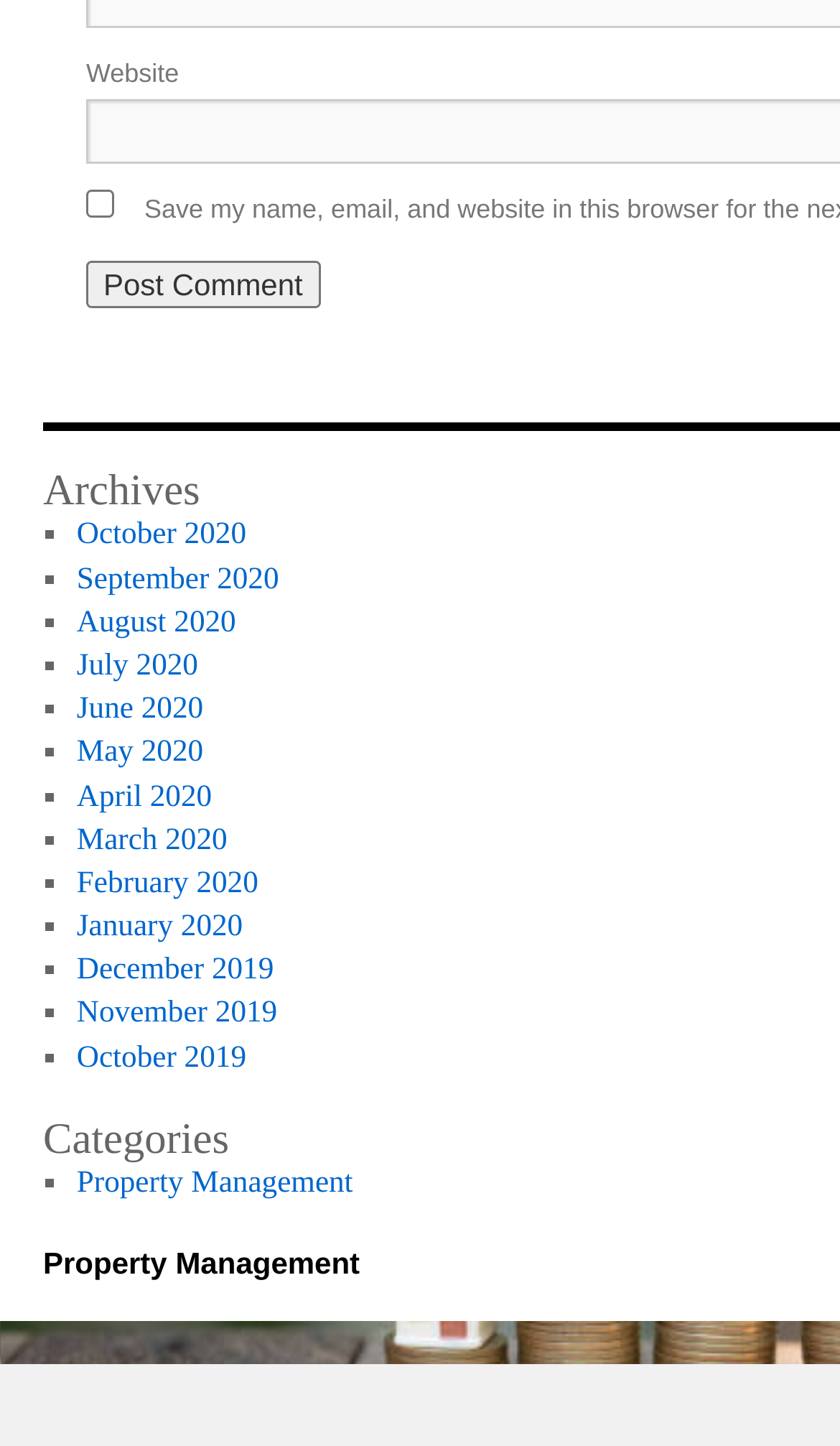Respond with a single word or phrase to the following question:
What is the purpose of the checkbox?

Save comment information